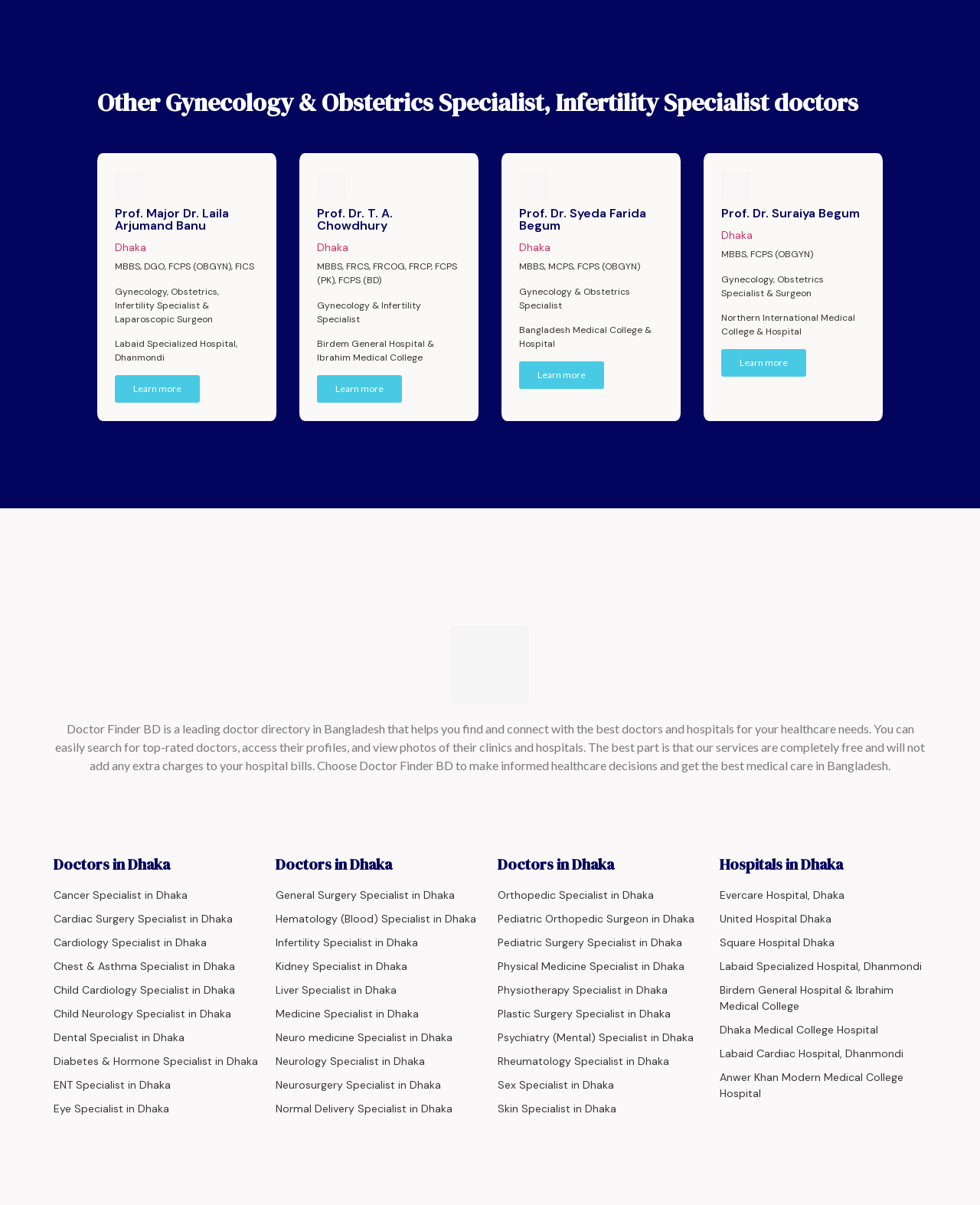Please provide a comprehensive answer to the question below using the information from the image: What is the location of Labaid Specialized Hospital?

I found the answer by looking at the StaticText element with the text 'Labaid Specialized Hospital, Dhanmondi' which is a sibling of the link element with the text 'Learn more'.